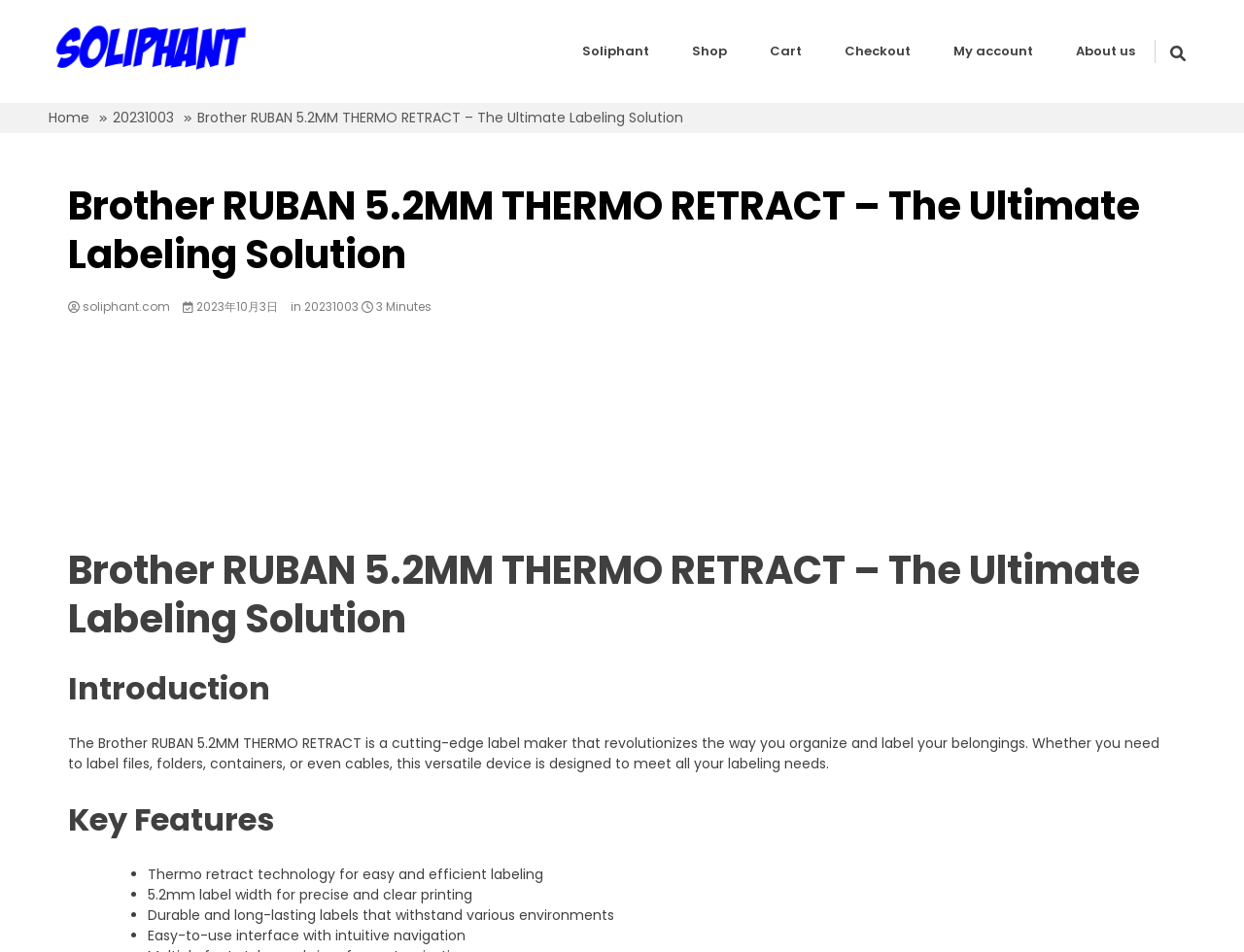Give the bounding box coordinates for the element described by: "About us".

[0.849, 0.029, 0.928, 0.08]